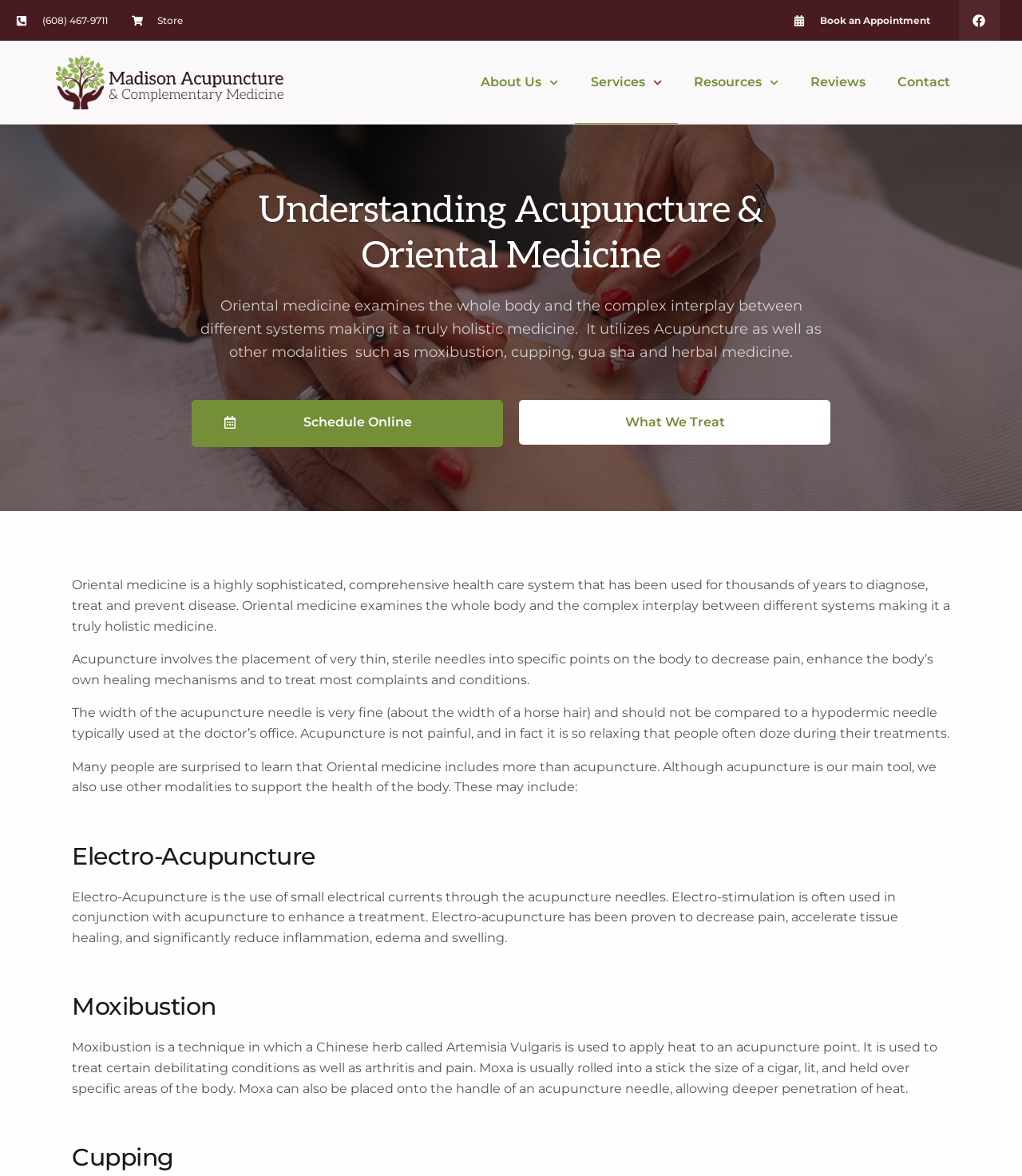Please answer the following question using a single word or phrase: 
What is the name of the business?

Madison Acupuncture & Complimentary Medicine